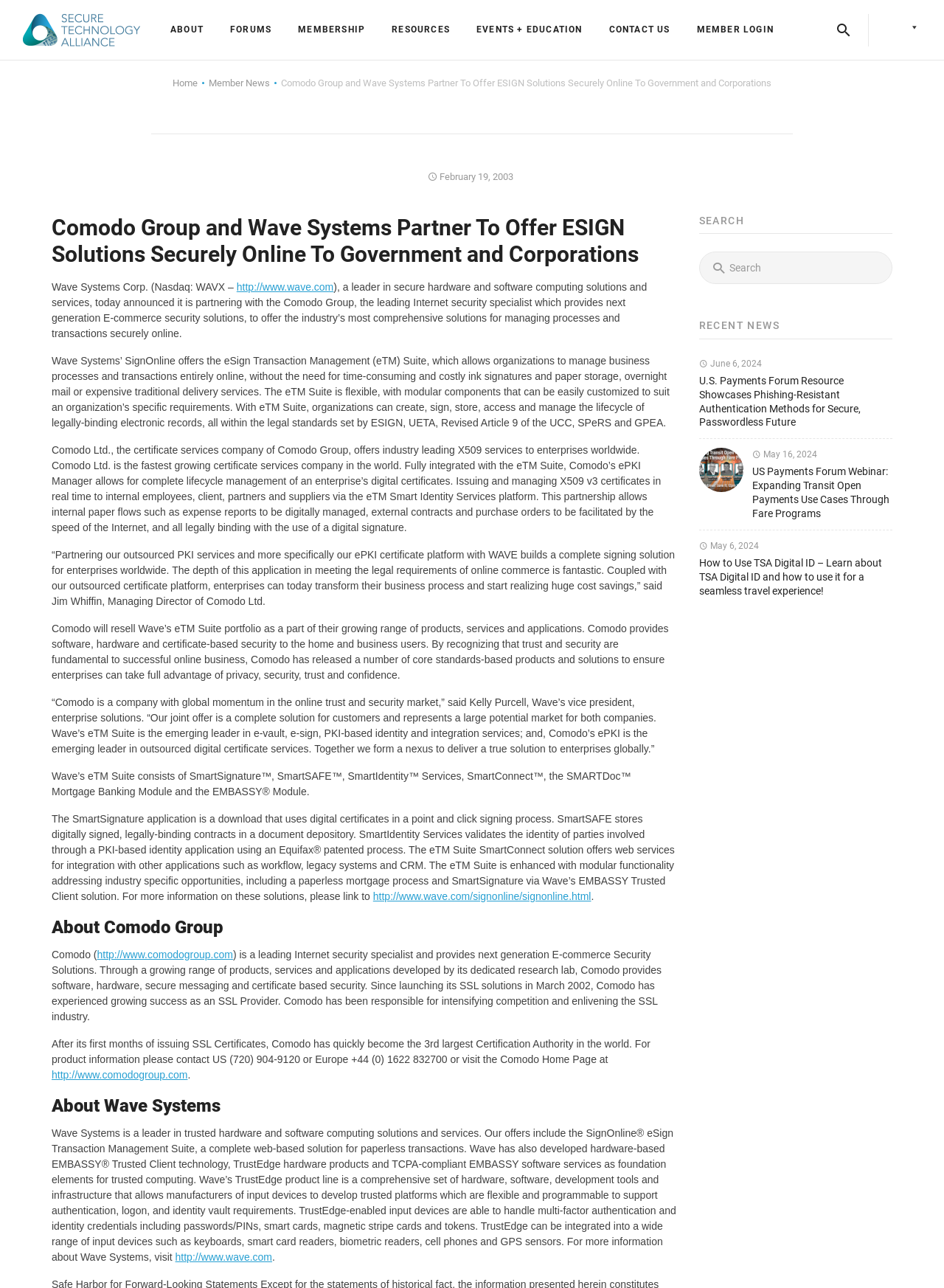Could you locate the bounding box coordinates for the section that should be clicked to accomplish this task: "Search for something".

[0.74, 0.195, 0.945, 0.221]